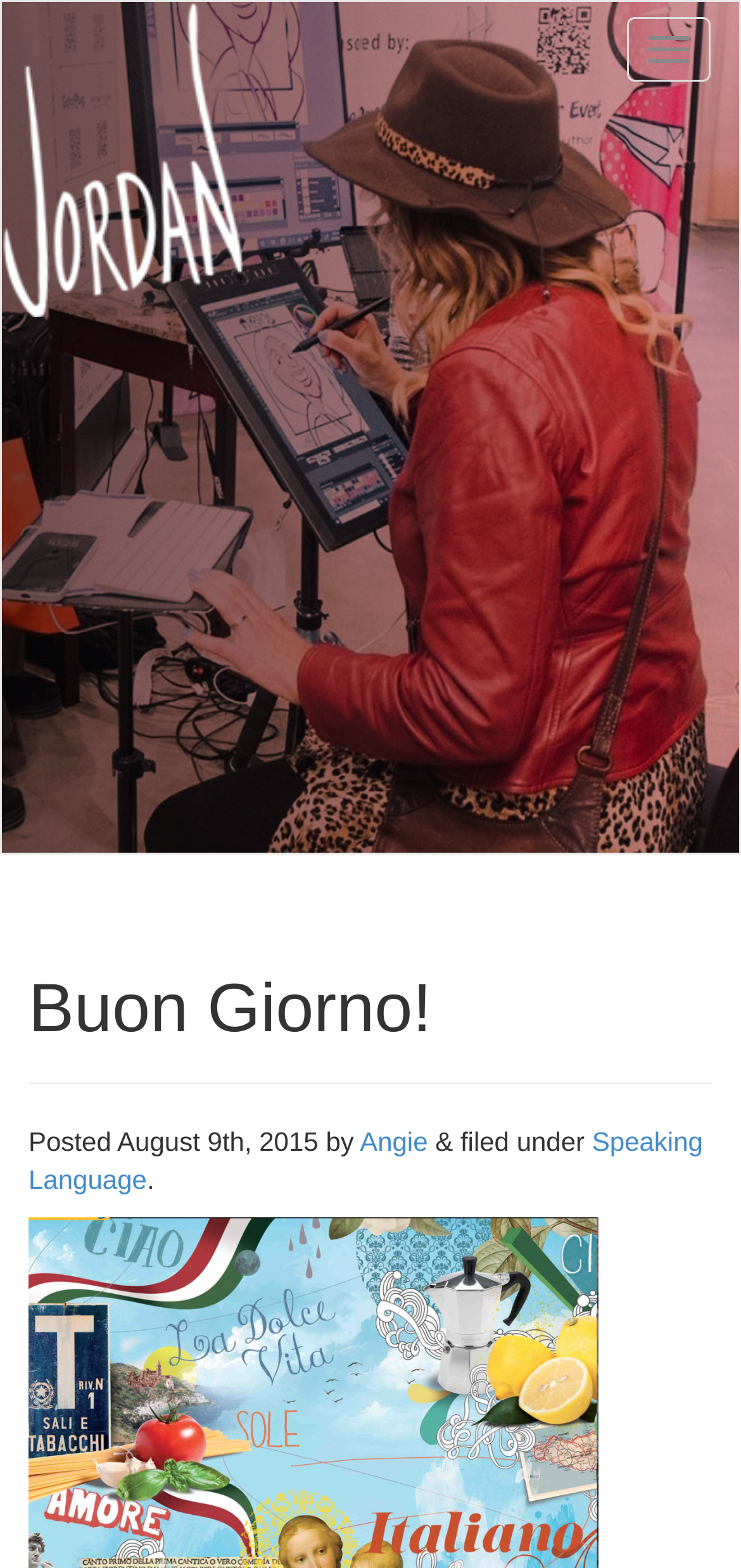Provide a one-word or short-phrase answer to the question:
What is the navigation button text?

Toggle navigation